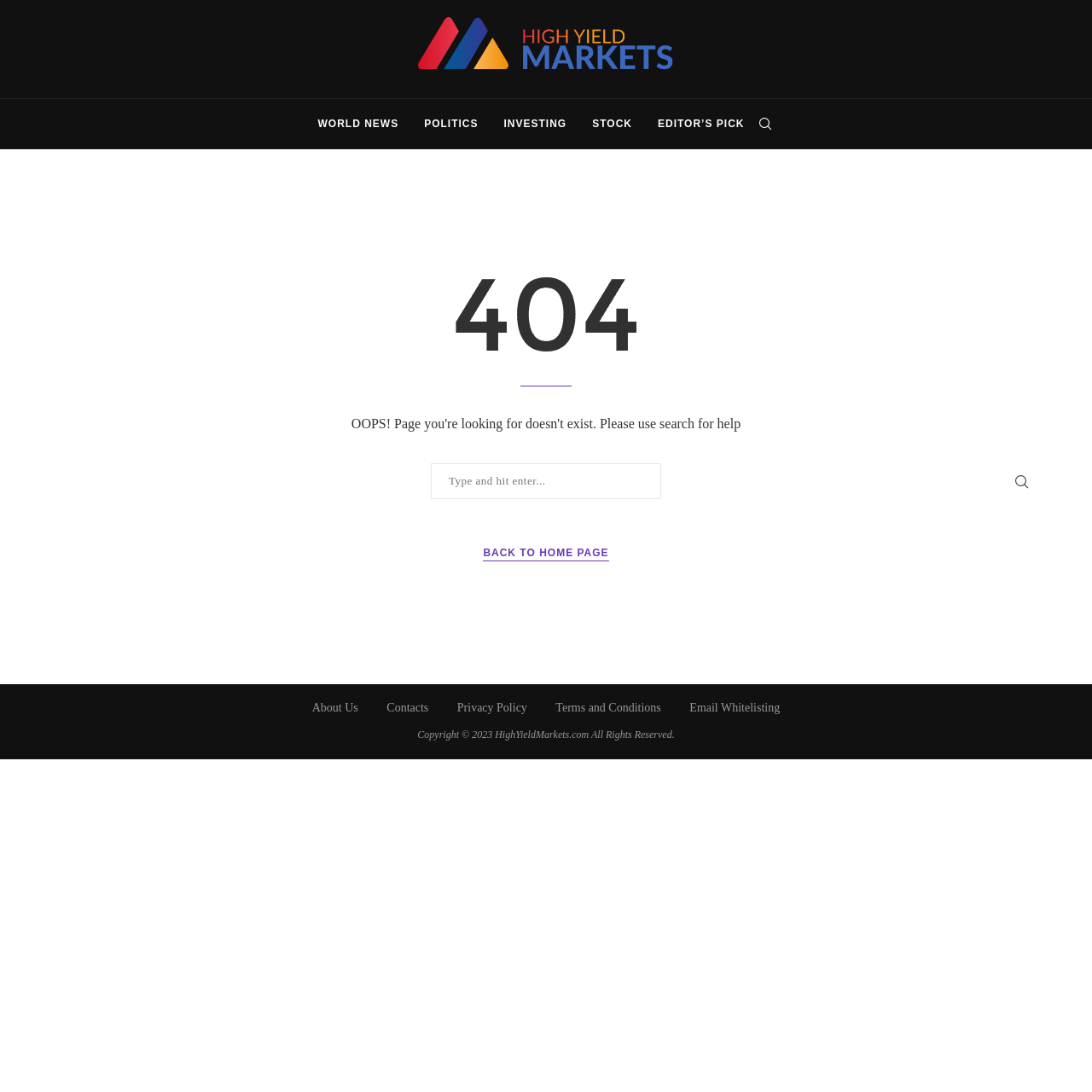Can you find the bounding box coordinates for the element to click on to achieve the instruction: "Click the link to learn about exporting a non-interactive PDF from Adobe InDesign"?

None